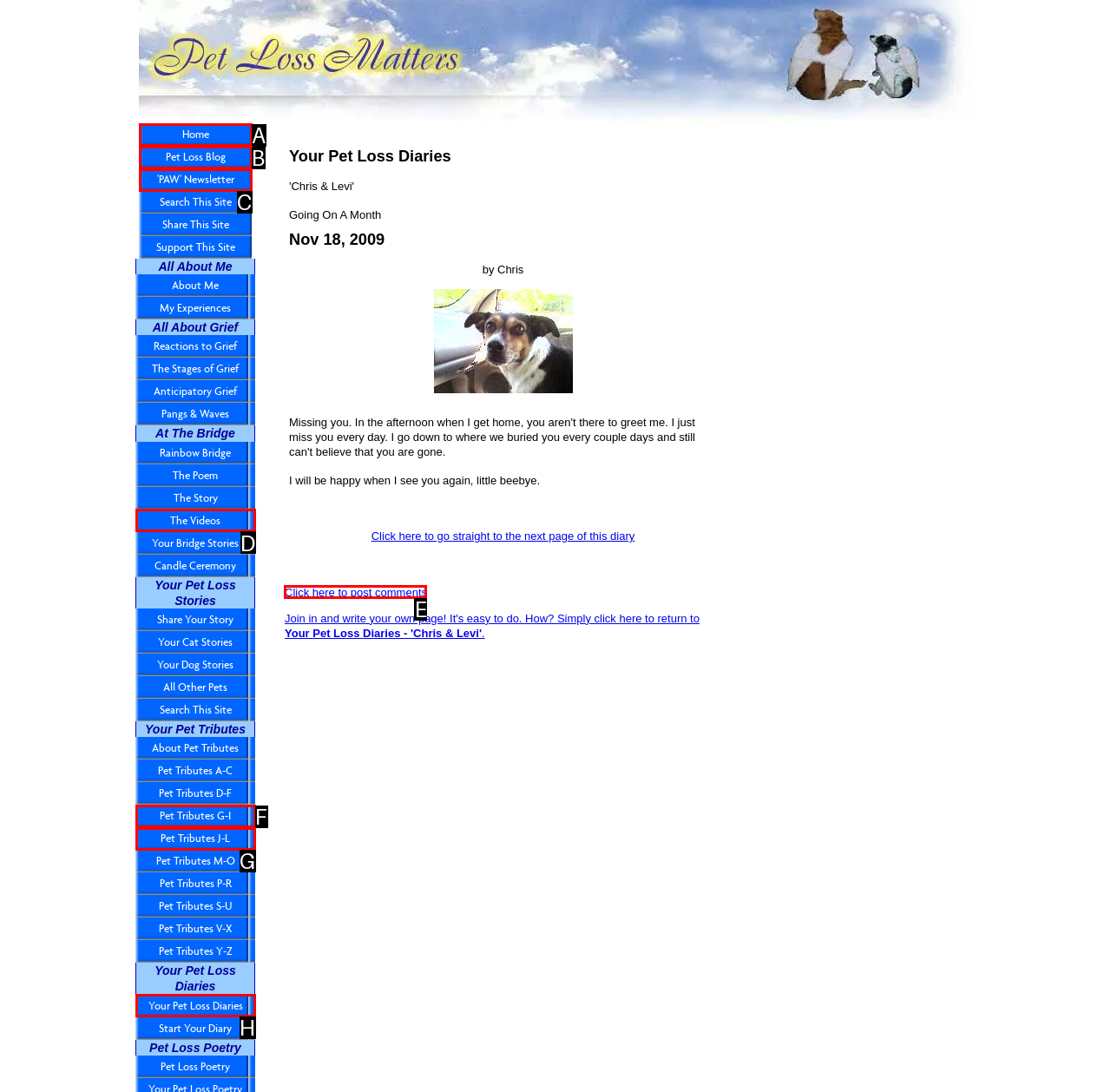Choose the letter that corresponds to the correct button to accomplish the task: Click to post comments
Reply with the letter of the correct selection only.

E